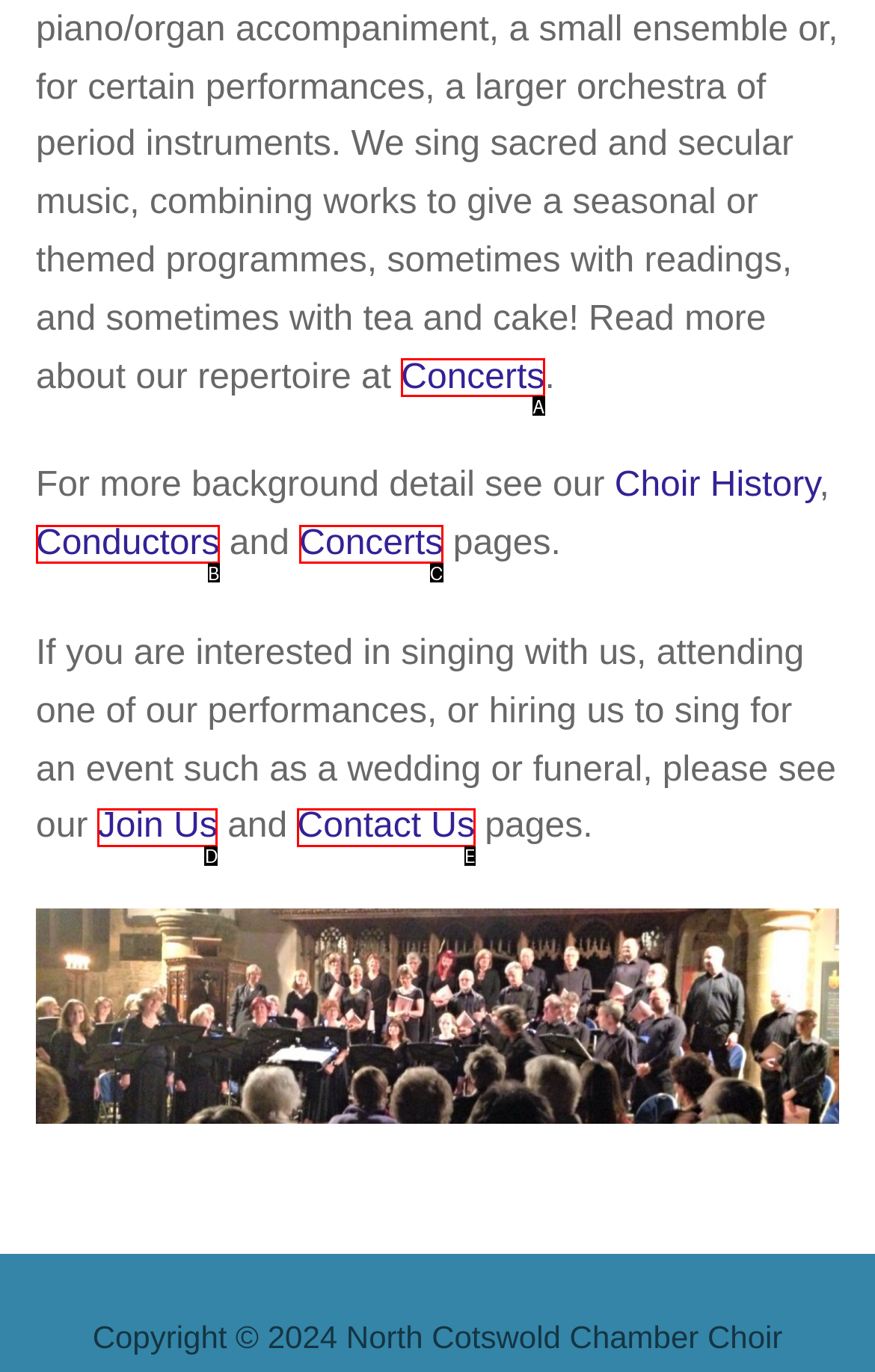Identify the bounding box that corresponds to: Concerts
Respond with the letter of the correct option from the provided choices.

A